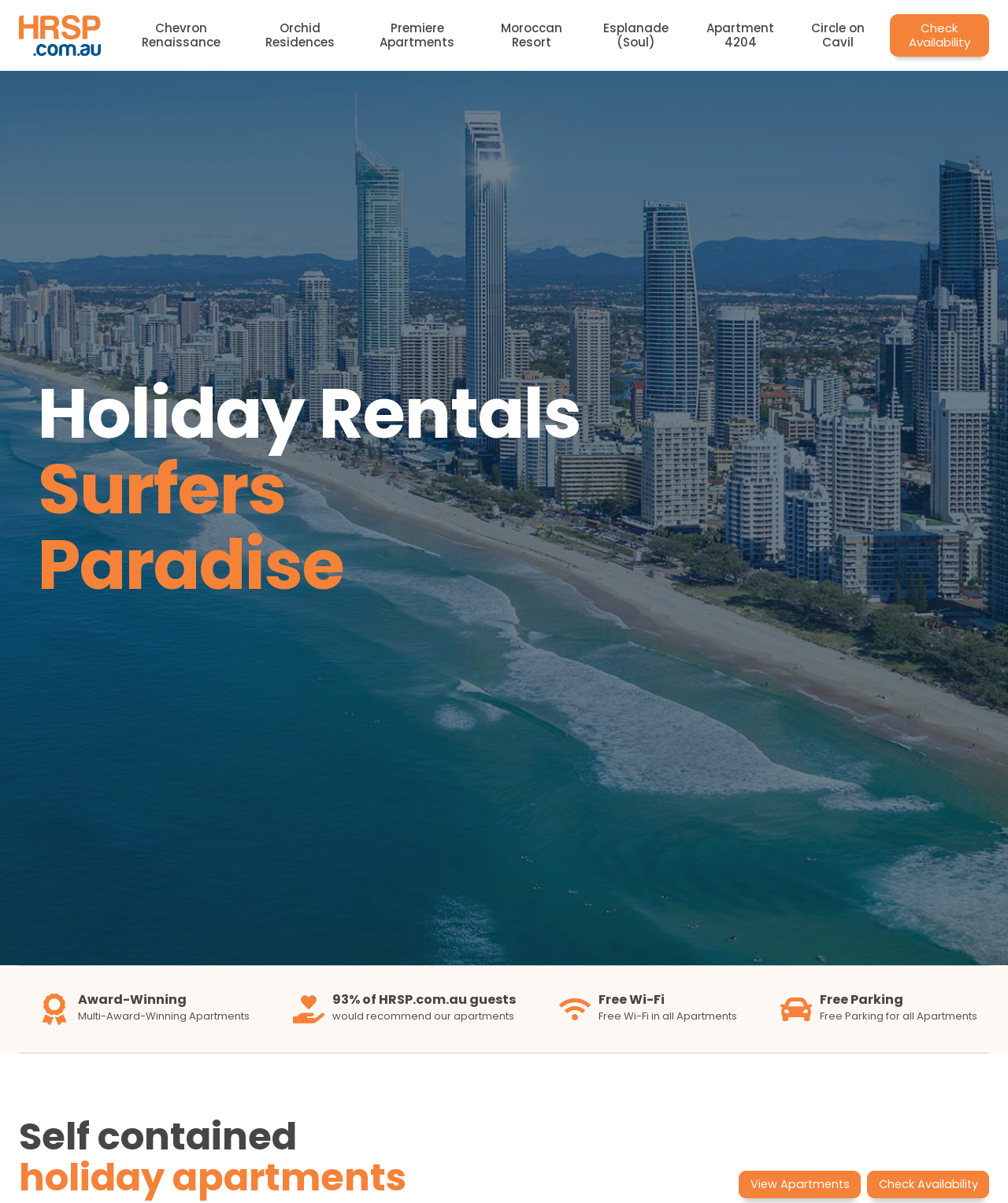Can you find the bounding box coordinates for the element to click on to achieve the instruction: "Check the award-winning apartments"?

[0.077, 0.826, 0.247, 0.836]